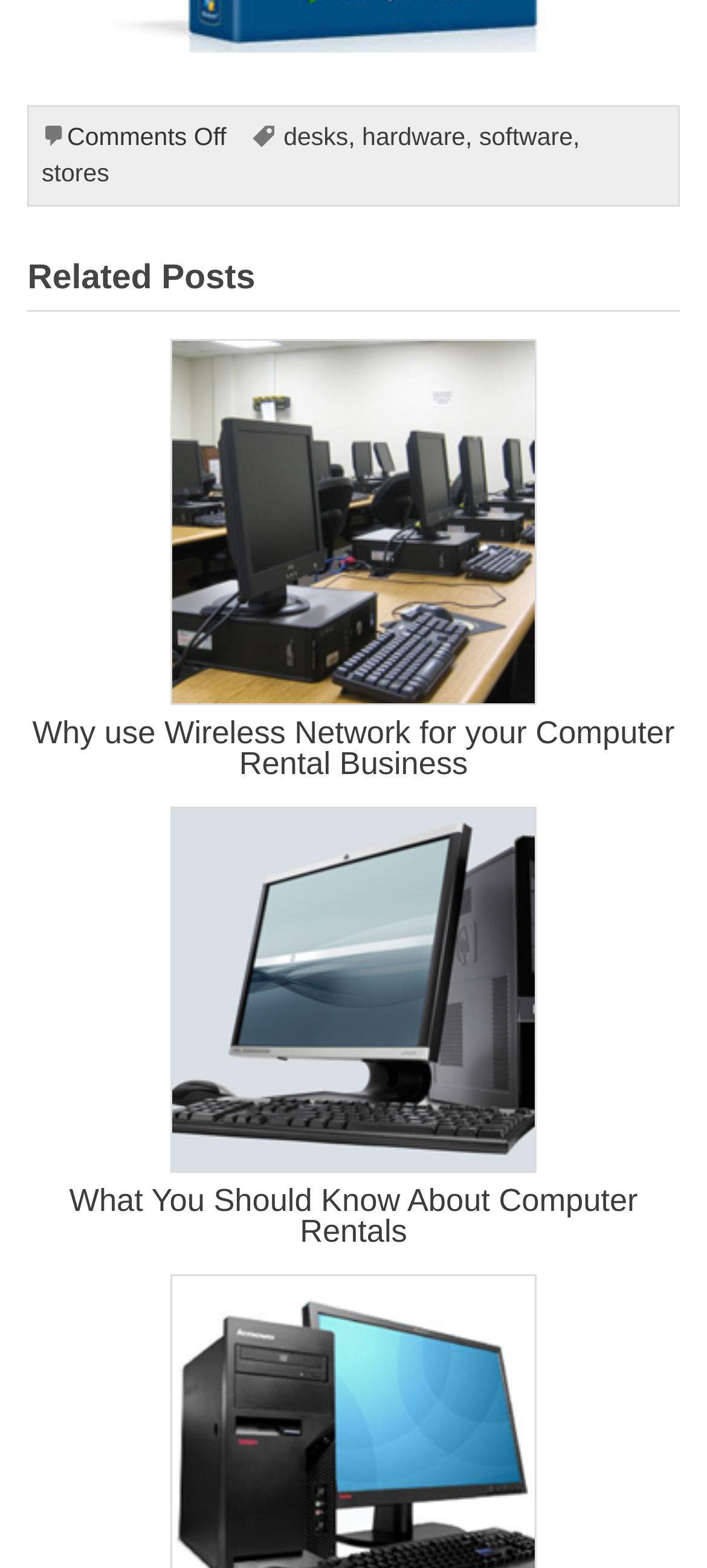Answer with a single word or phrase: 
What categories are mentioned at the top of the page?

desks, hardware, software, stores